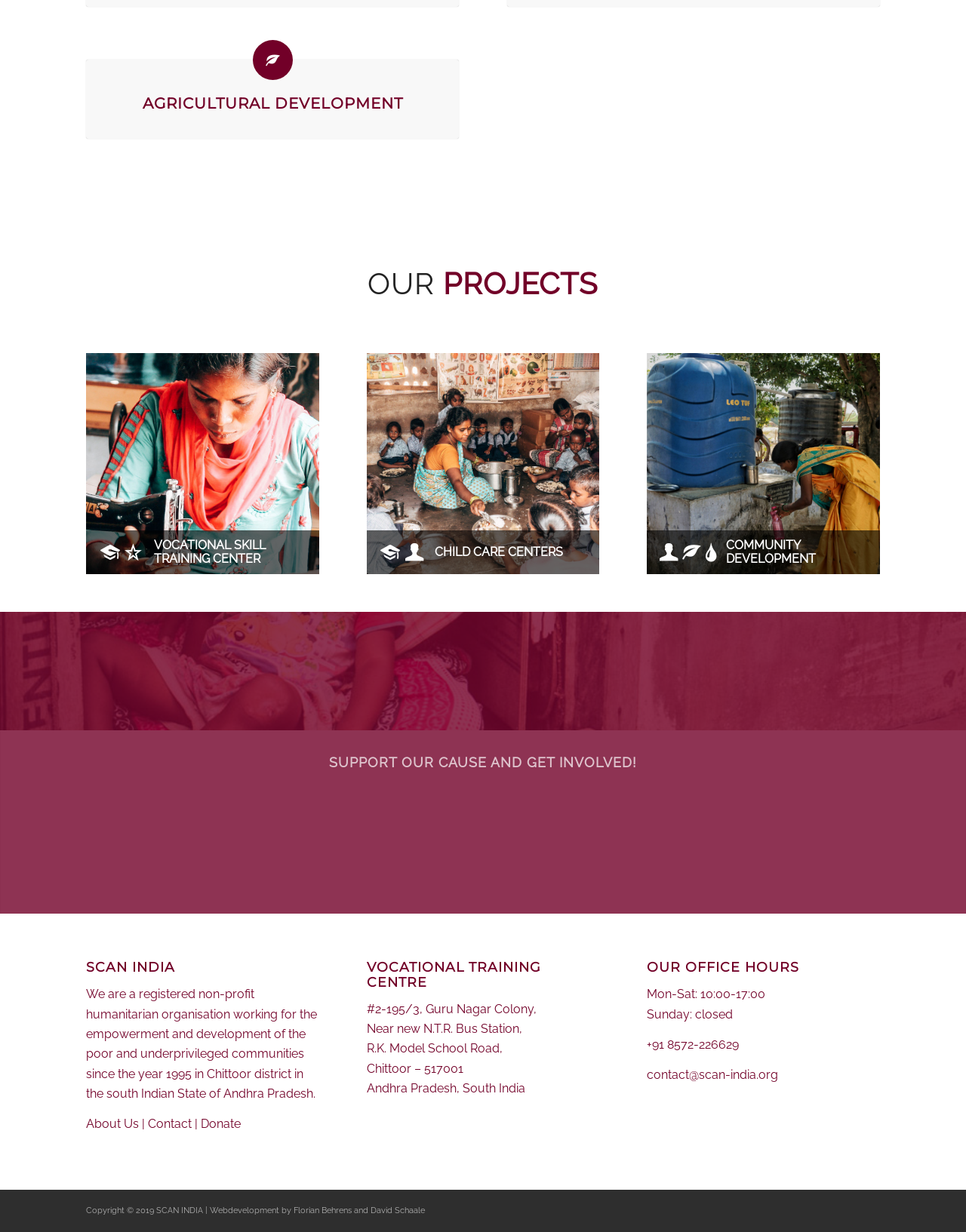Find the bounding box coordinates for the element that must be clicked to complete the instruction: "Contact SCAN India". The coordinates should be four float numbers between 0 and 1, indicated as [left, top, right, bottom].

[0.67, 0.842, 0.765, 0.853]